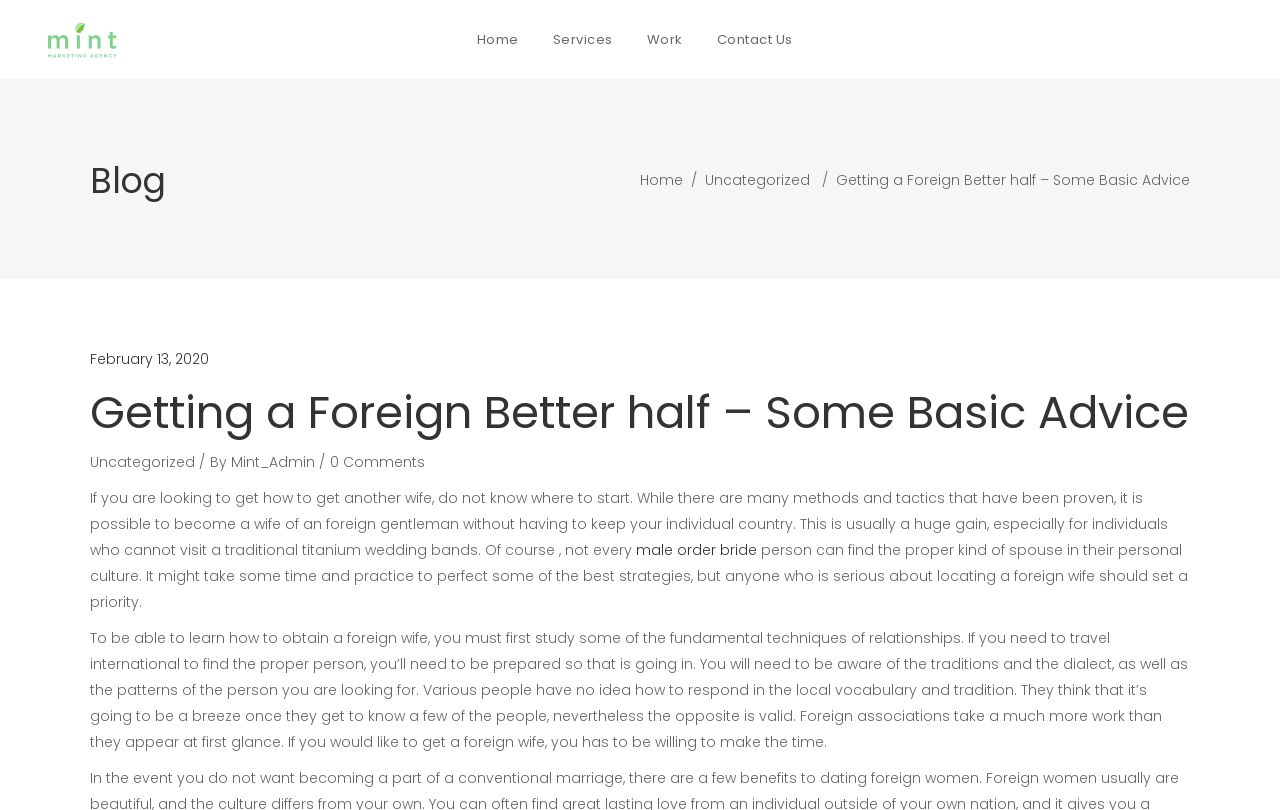Specify the bounding box coordinates of the area to click in order to follow the given instruction: "Click the 'Services' link."

[0.418, 0.0, 0.492, 0.098]